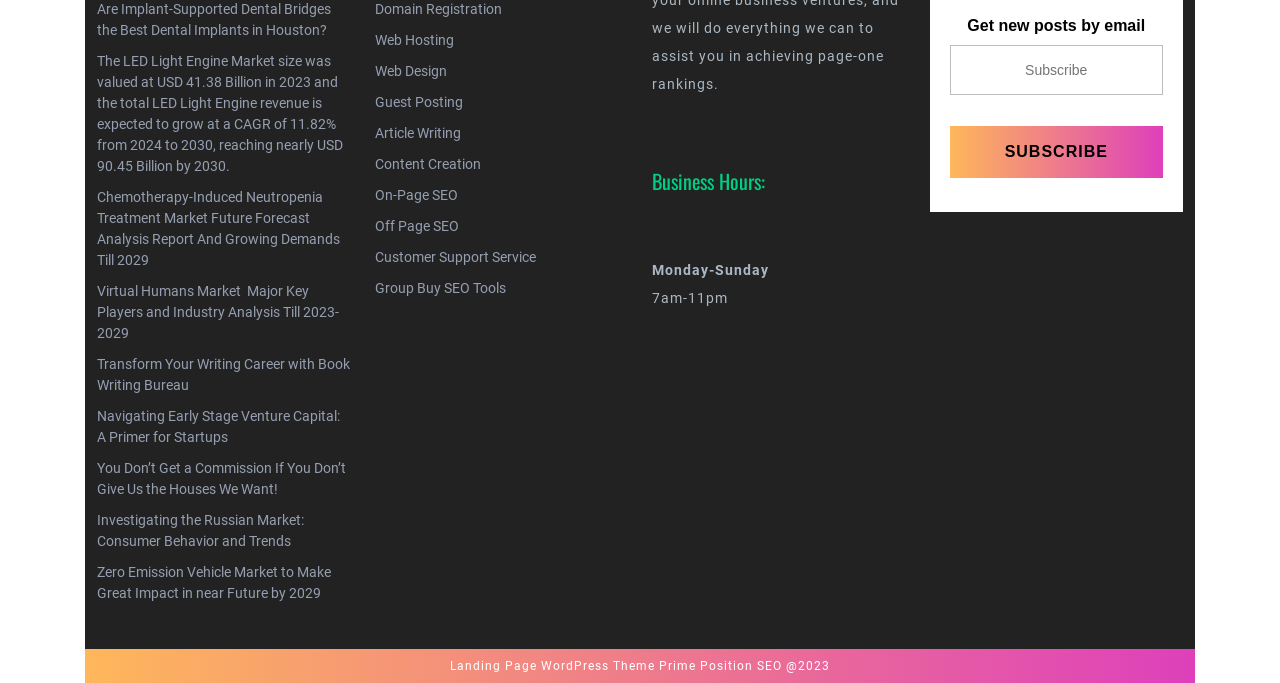What is the business hours of this company?
Refer to the image and give a detailed answer to the question.

The business hours of this company can be found in the complementary section of the webpage, which states that the company is open from 7am to 11pm, Monday to Sunday.